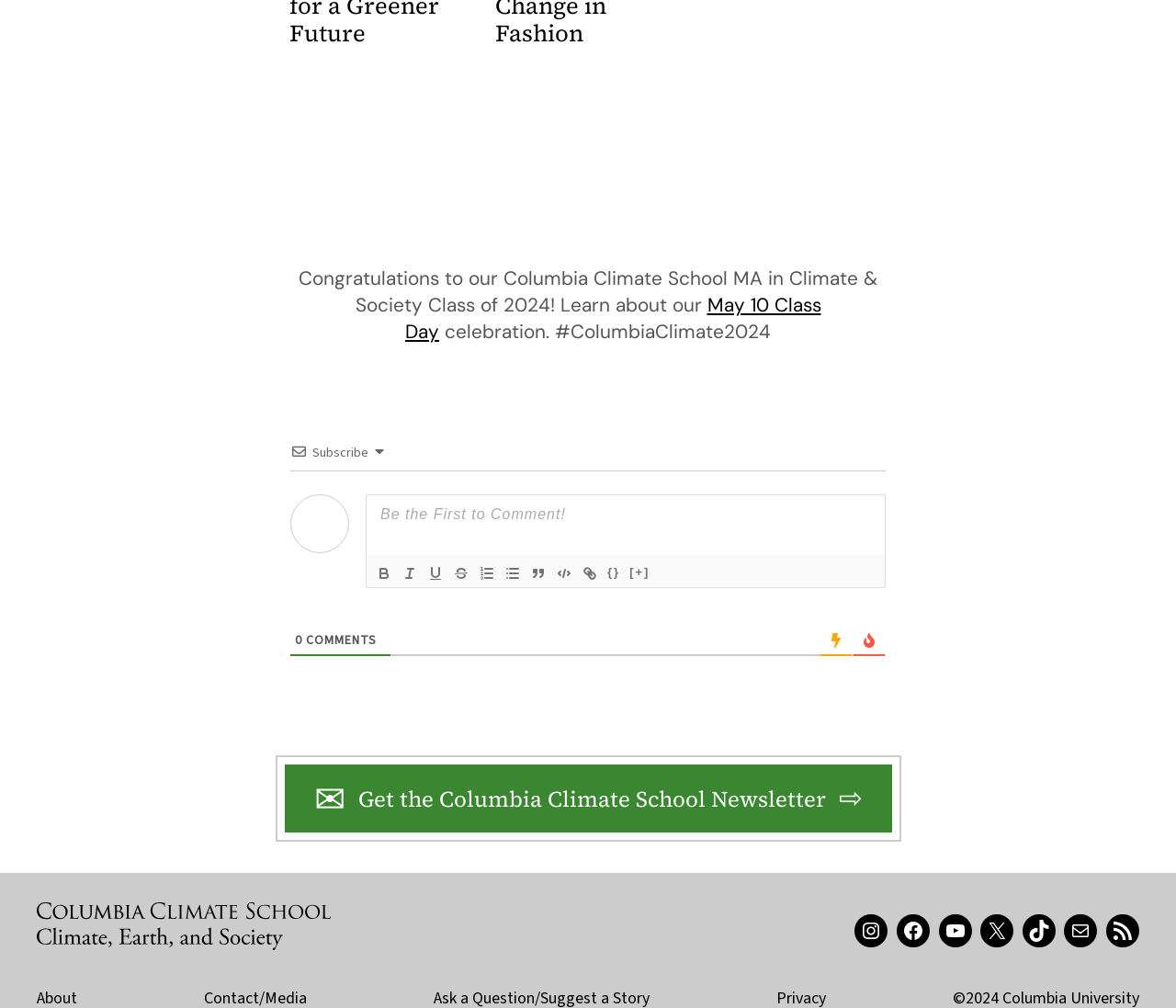What is the purpose of the buttons?
Use the information from the screenshot to give a comprehensive response to the question.

There are several buttons with icons and text, such as 'Bold', 'Italic', 'Underline', 'Strike', 'Ordered List', 'Unordered List', 'Blockquote', 'Code Block', 'Link', and '{}', which are all formatting options for text, so the purpose of the buttons is to format text.